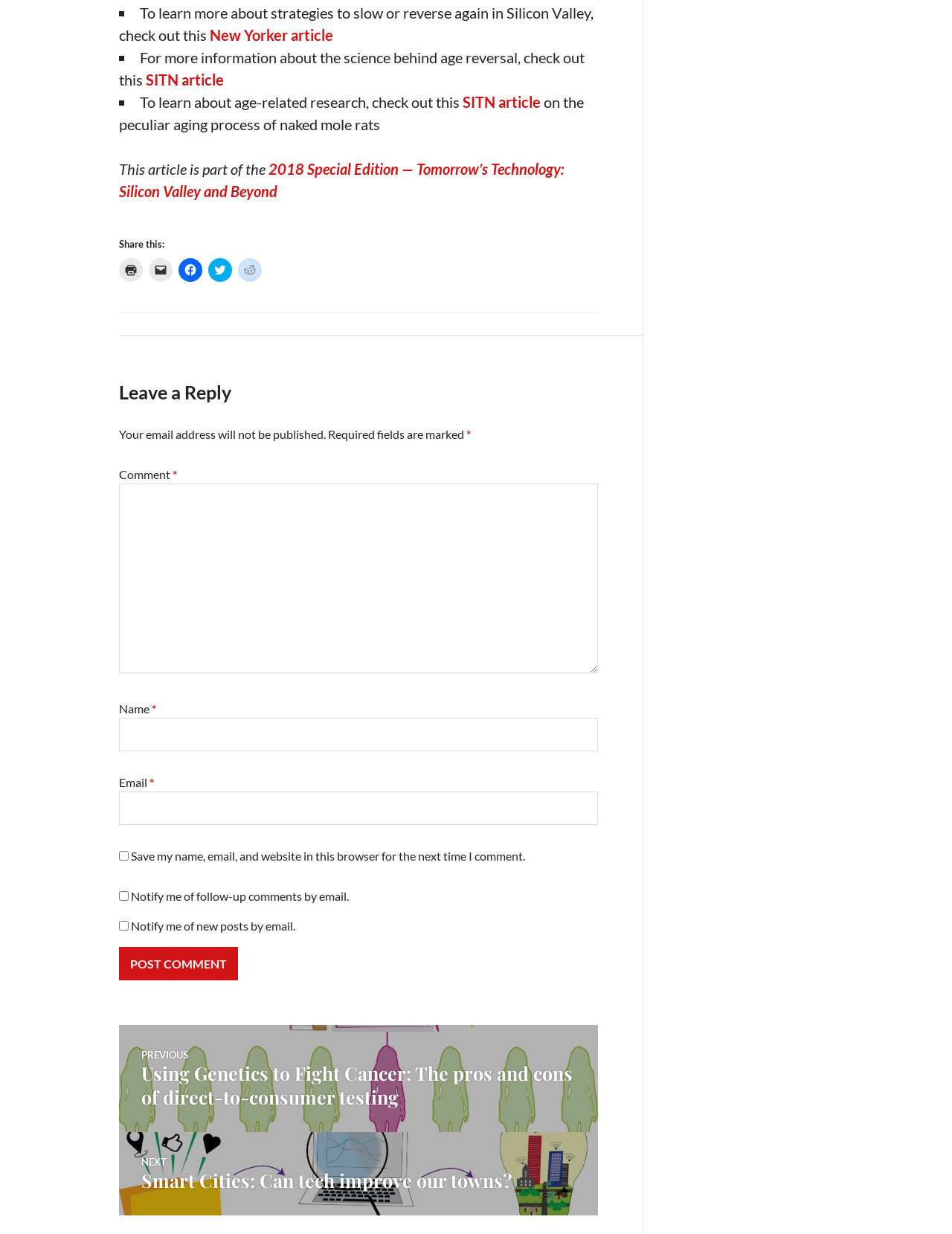What is the purpose of the 'Share this:' section?
Based on the visual content, answer with a single word or a brief phrase.

To share the article